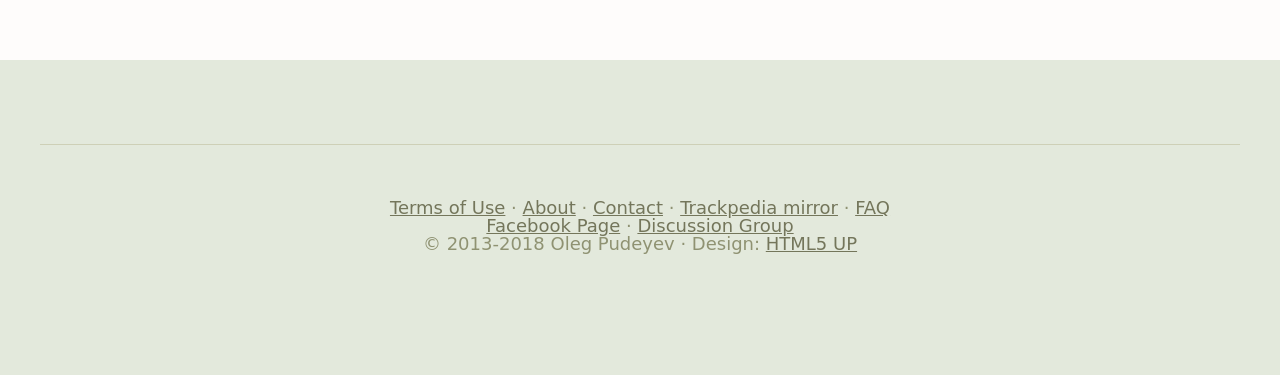Based on what you see in the screenshot, provide a thorough answer to this question: What is the separator character between links?

I observed that the separator character between links is '·', which is a StaticText element with a bounding box coordinate of [0.395, 0.525, 0.408, 0.582] and [0.655, 0.525, 0.668, 0.582].